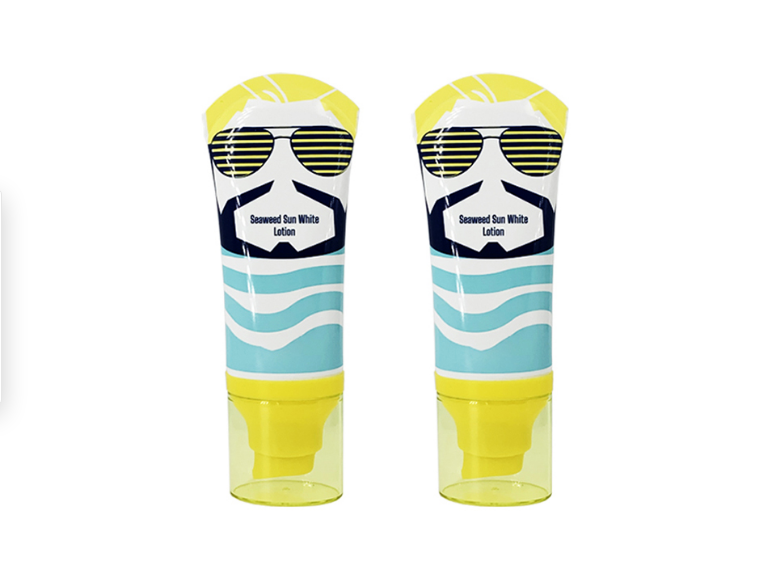Give a one-word or one-phrase response to the question:
What is the tone of the branding?

Lighthearted